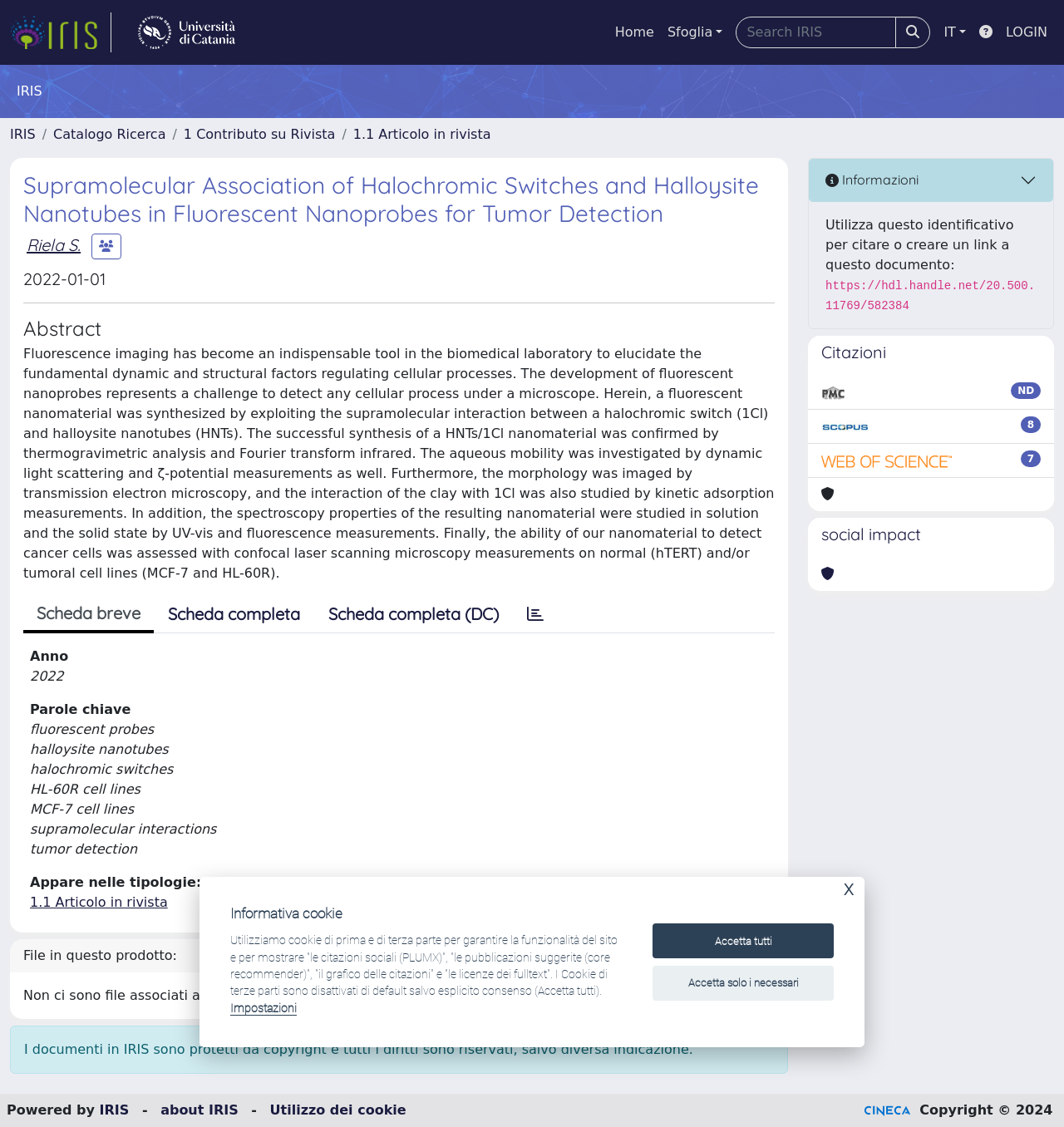Provide a single word or phrase answer to the question: 
How many tabs are there in the tablist?

4